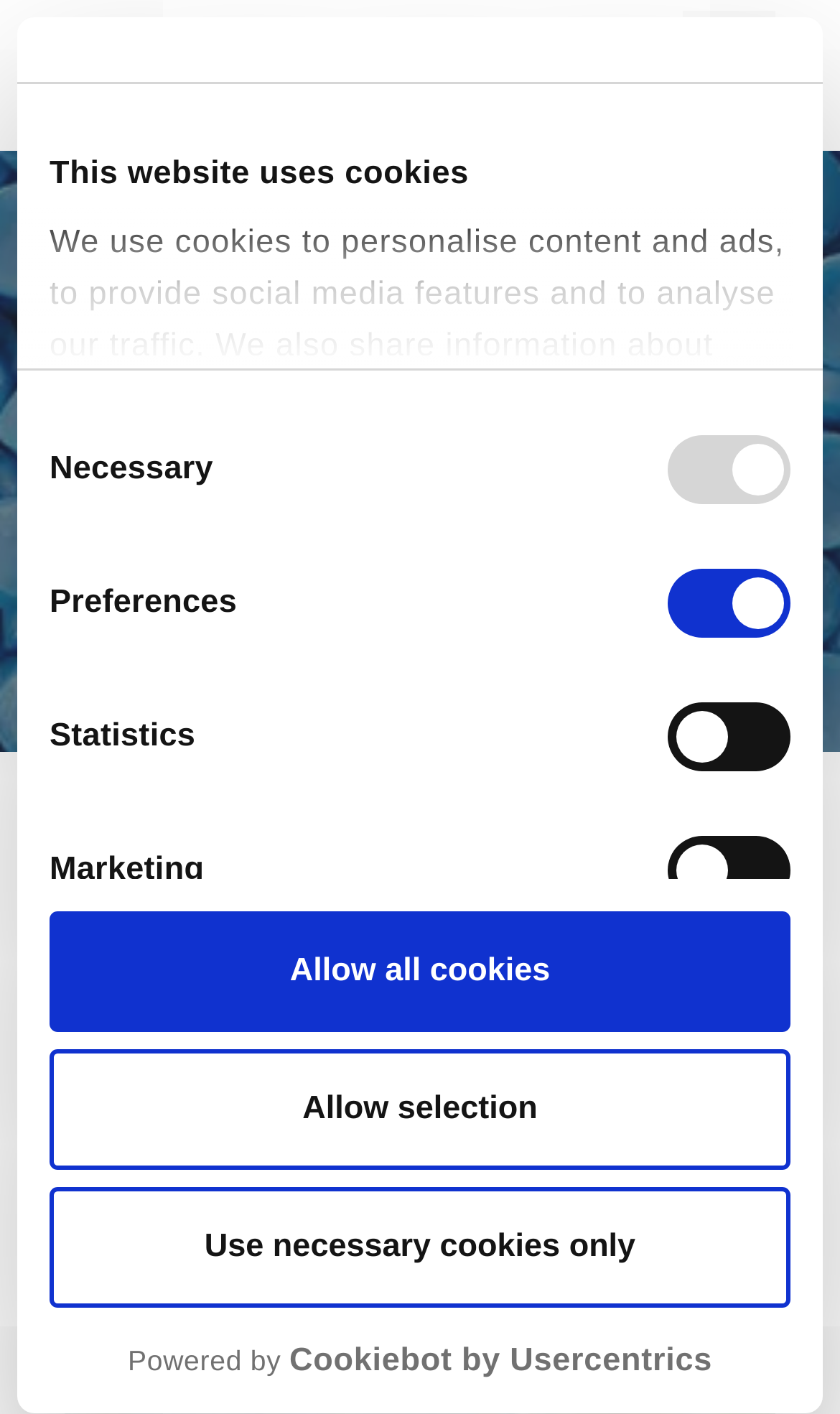What is the production dedicated to?
Give a one-word or short-phrase answer derived from the screenshot.

Heavy Duty Bags